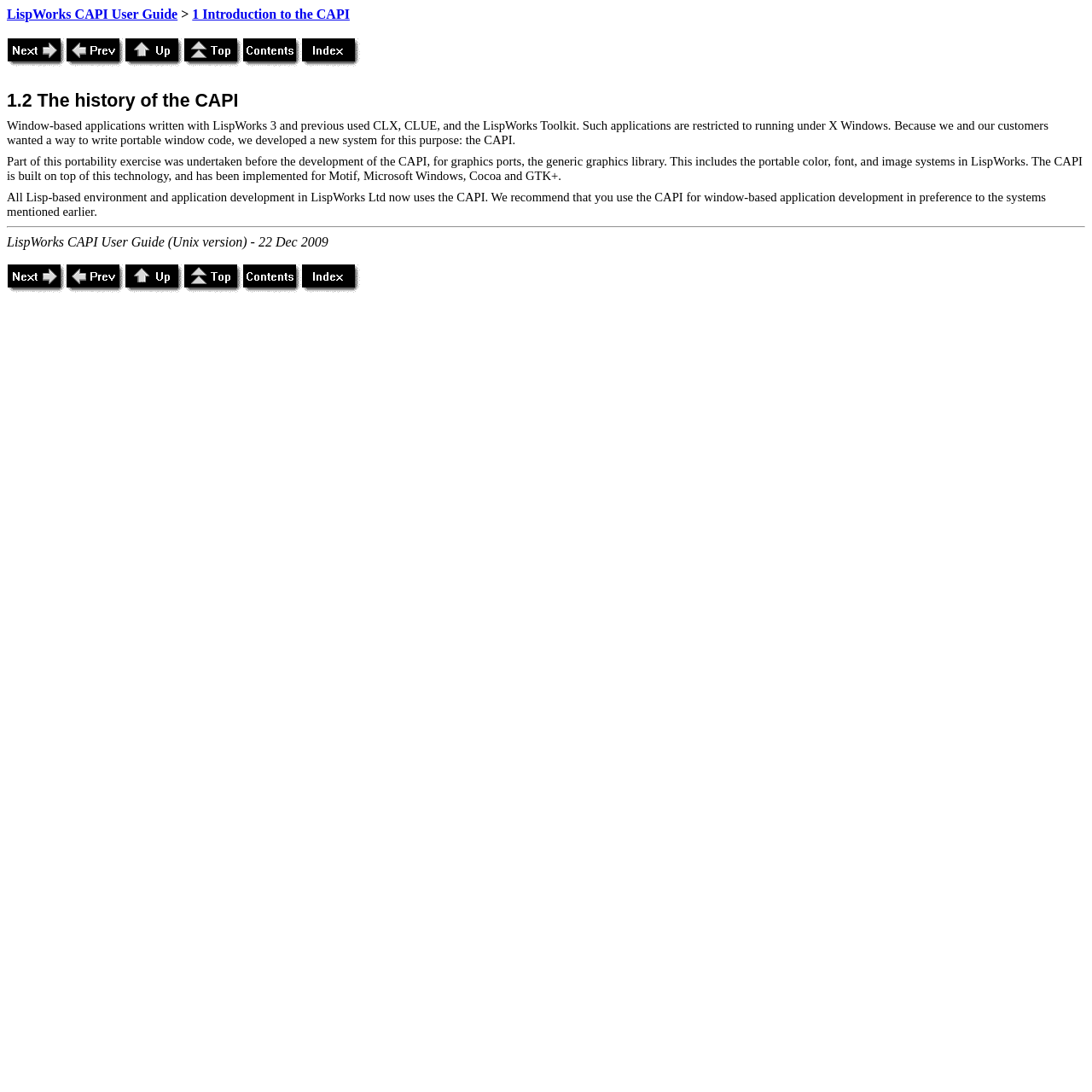Using the provided element description: "1 Introduction to the CAPI", identify the bounding box coordinates. The coordinates should be four floats between 0 and 1 in the order [left, top, right, bottom].

[0.176, 0.006, 0.32, 0.02]